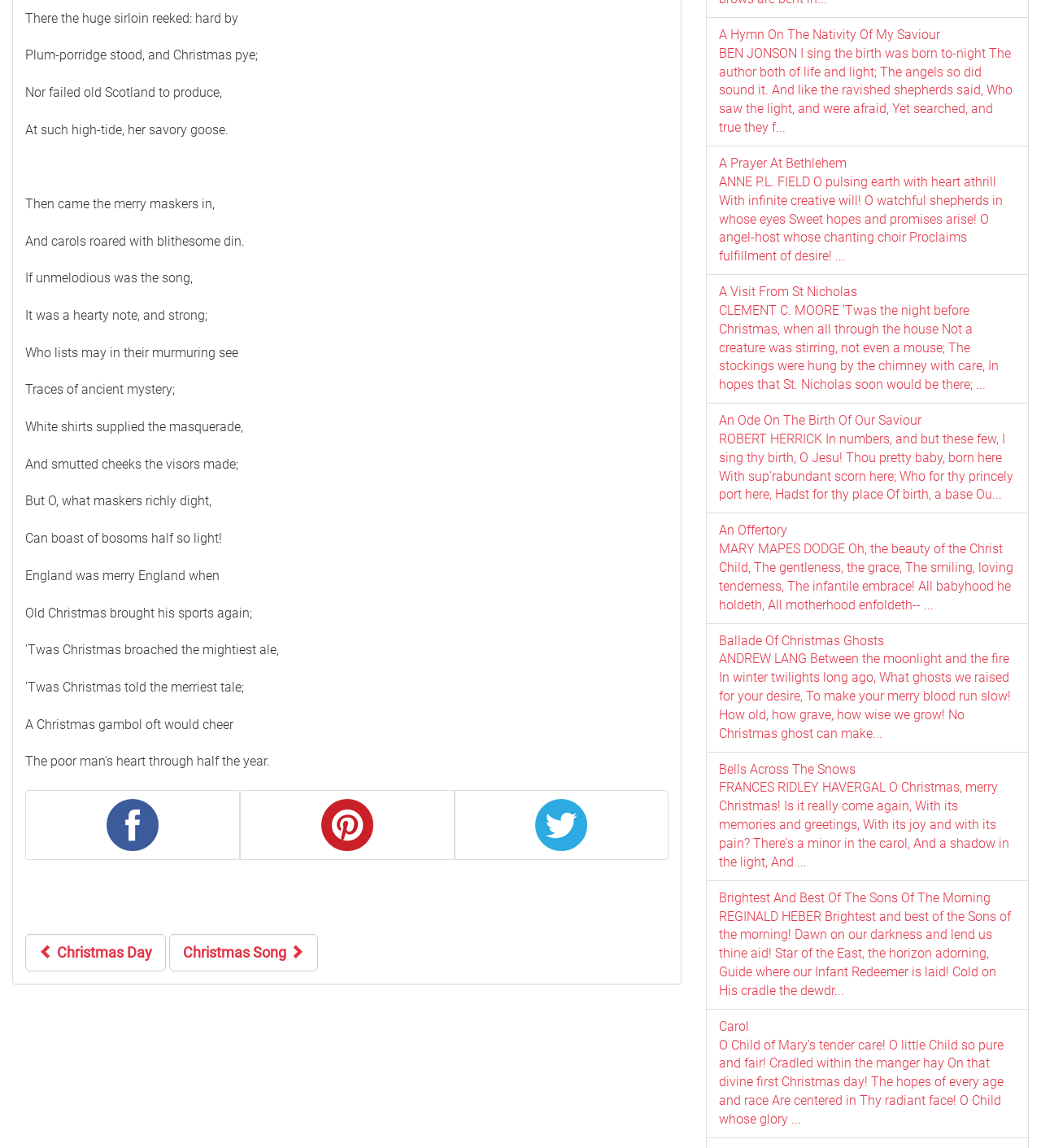What is the tone of the poems on this webpage?
Please look at the screenshot and answer in one word or a short phrase.

Merry and reverent